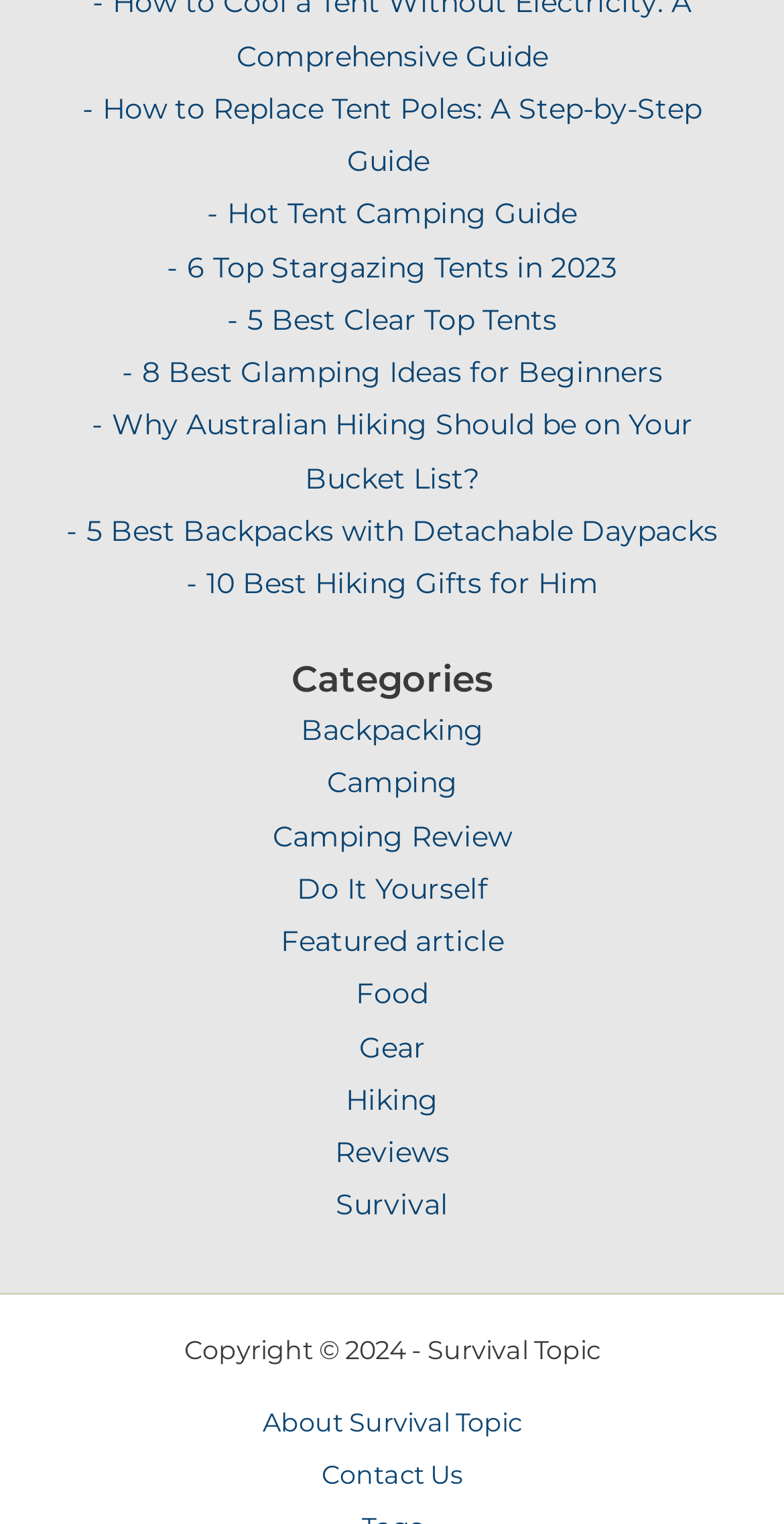What is the purpose of the 'About Survival Topic' link?
Answer the question with just one word or phrase using the image.

To learn about the website